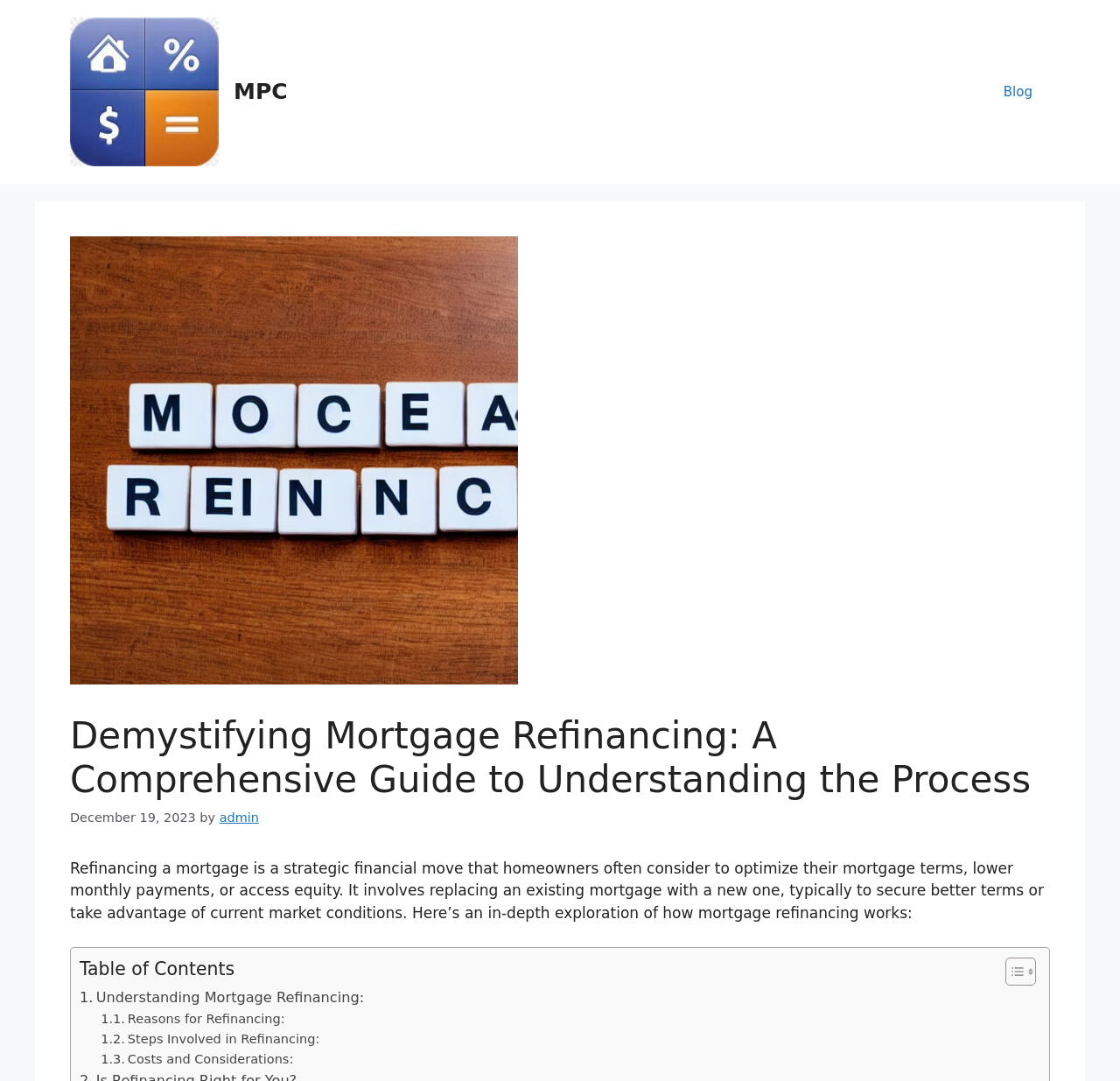Identify the bounding box for the described UI element. Provide the coordinates in (top-left x, top-left y, bottom-right x, bottom-right y) format with values ranging from 0 to 1: Toggle

[0.886, 0.885, 0.921, 0.912]